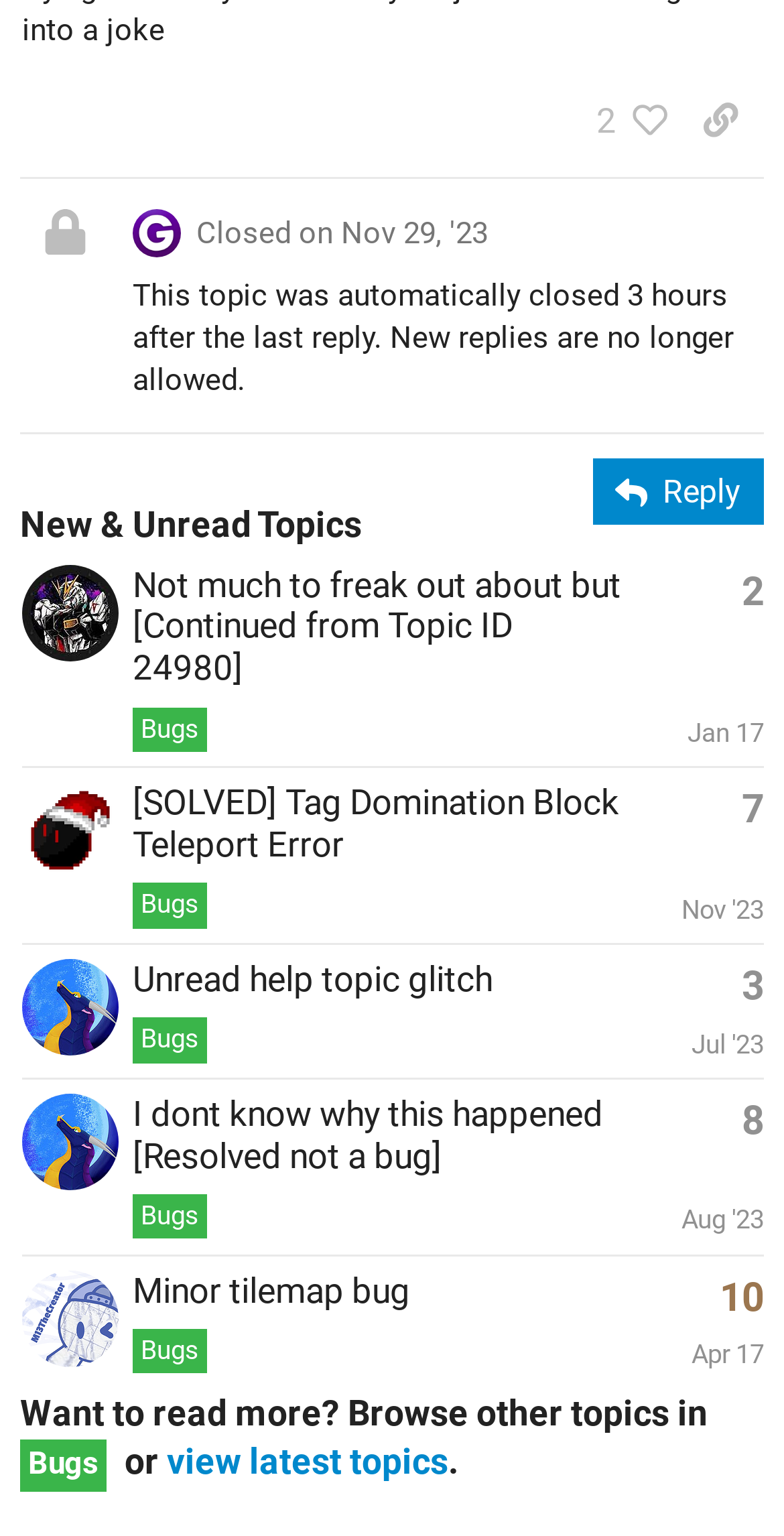Bounding box coordinates should be in the format (top-left x, top-left y, bottom-right x, bottom-right y) and all values should be floating point numbers between 0 and 1. Determine the bounding box coordinate for the UI element described as: Minor tilemap bug

[0.169, 0.827, 0.523, 0.853]